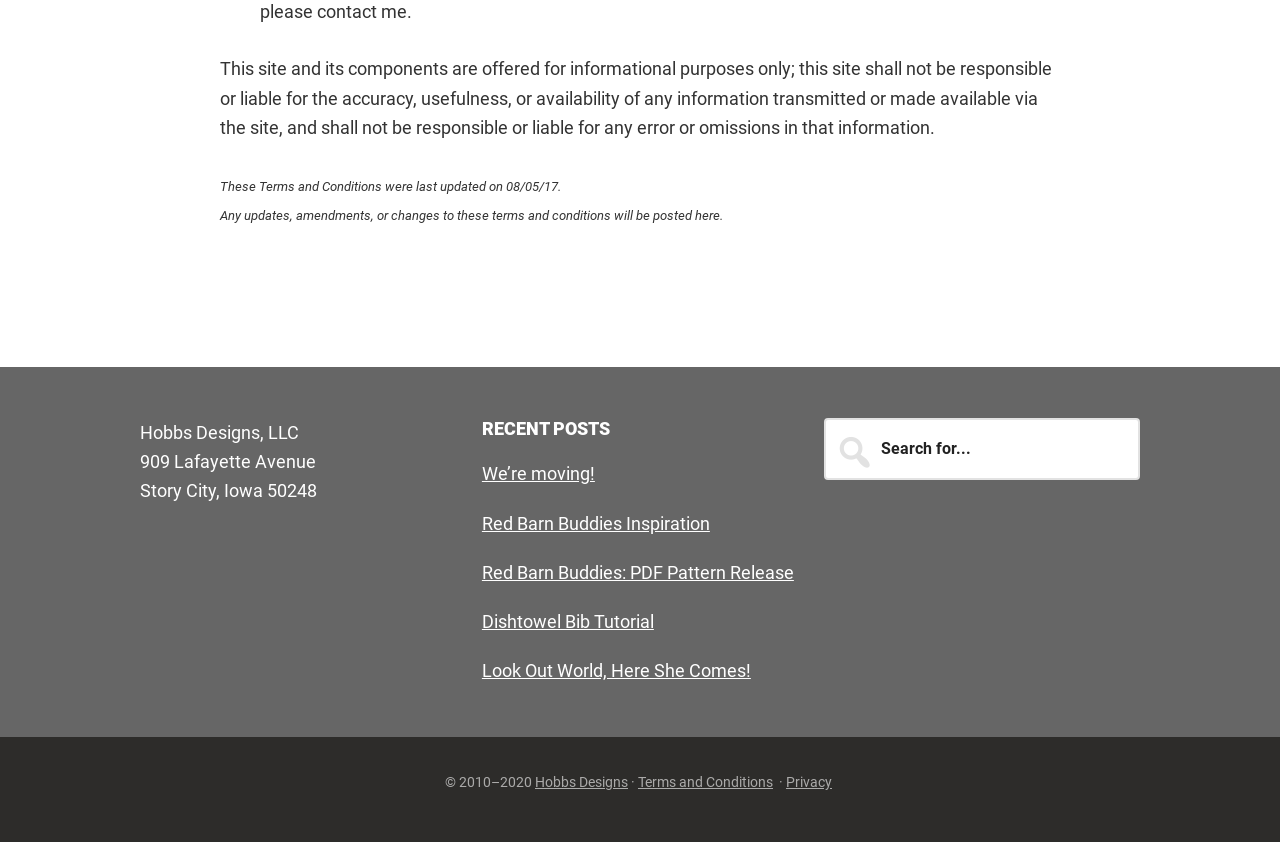Give the bounding box coordinates for the element described as: "Red Barn Buddies Inspiration".

[0.376, 0.609, 0.555, 0.634]